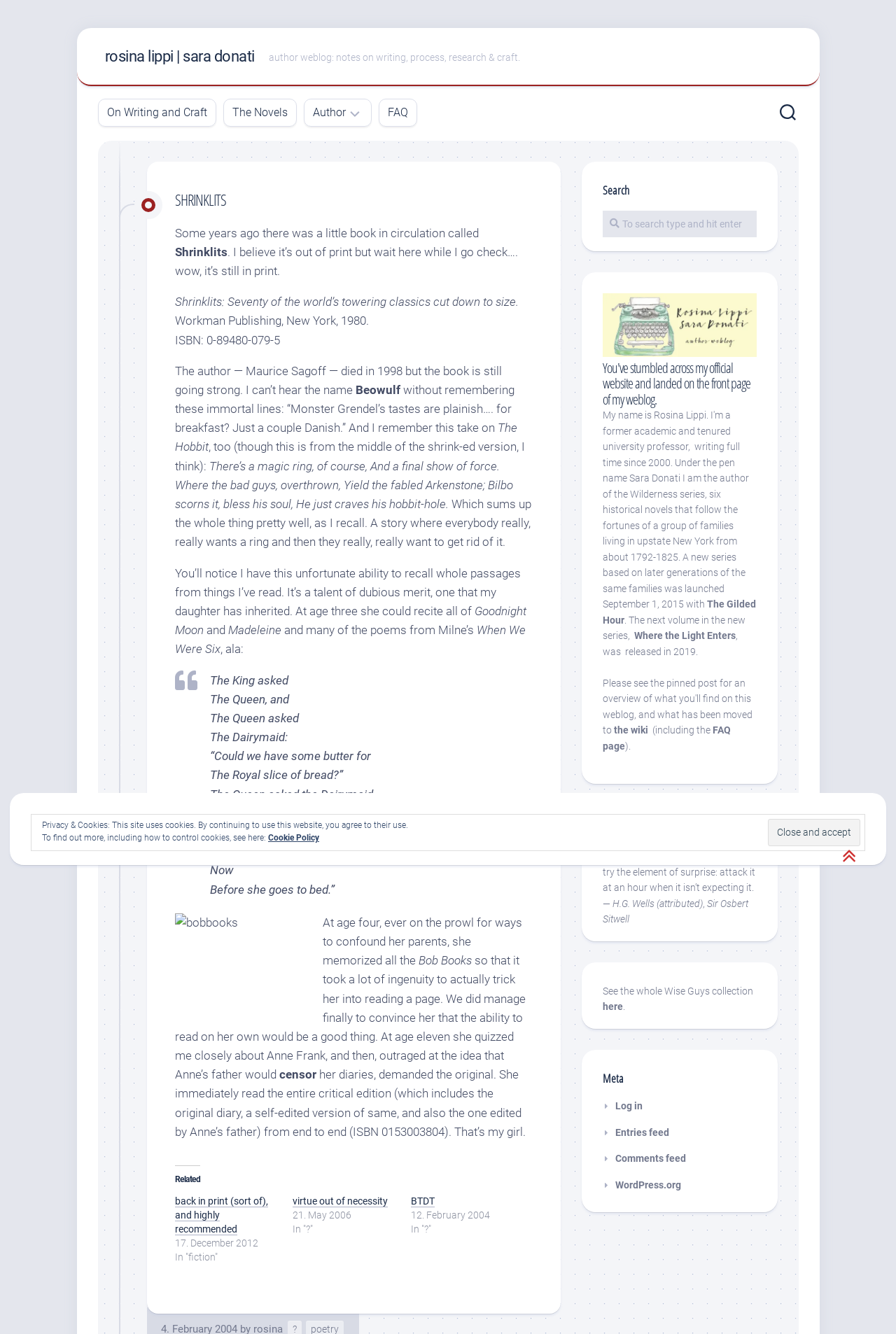Locate the bounding box coordinates of the clickable area needed to fulfill the instruction: "Click on 'Memoir'".

[0.339, 0.114, 0.37, 0.132]